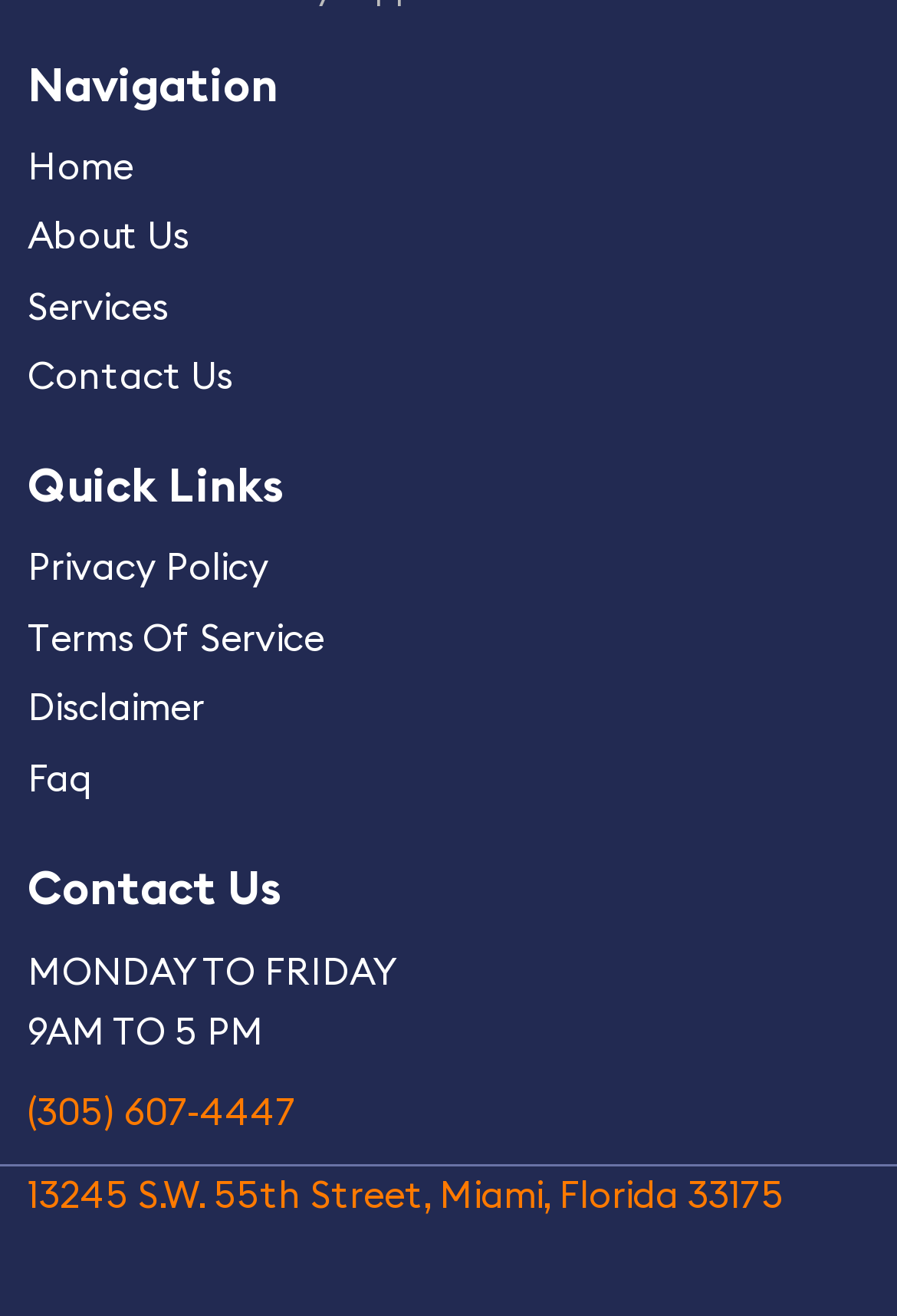Locate the bounding box coordinates of the region to be clicked to comply with the following instruction: "view privacy policy". The coordinates must be four float numbers between 0 and 1, in the form [left, top, right, bottom].

[0.031, 0.412, 0.3, 0.451]